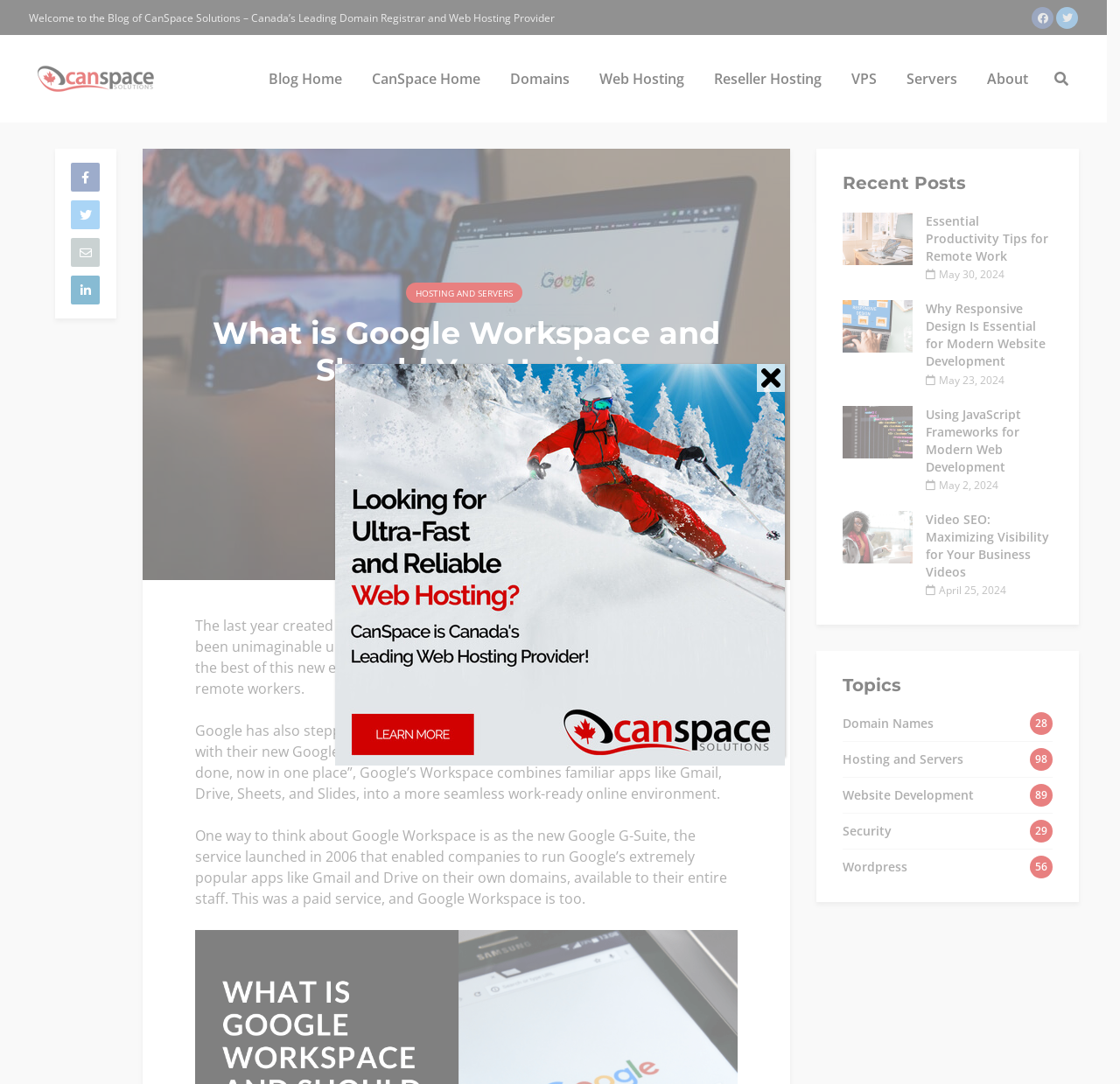Please identify the bounding box coordinates of where to click in order to follow the instruction: "Click on the 'Topics' heading".

[0.729, 0.6, 0.963, 0.643]